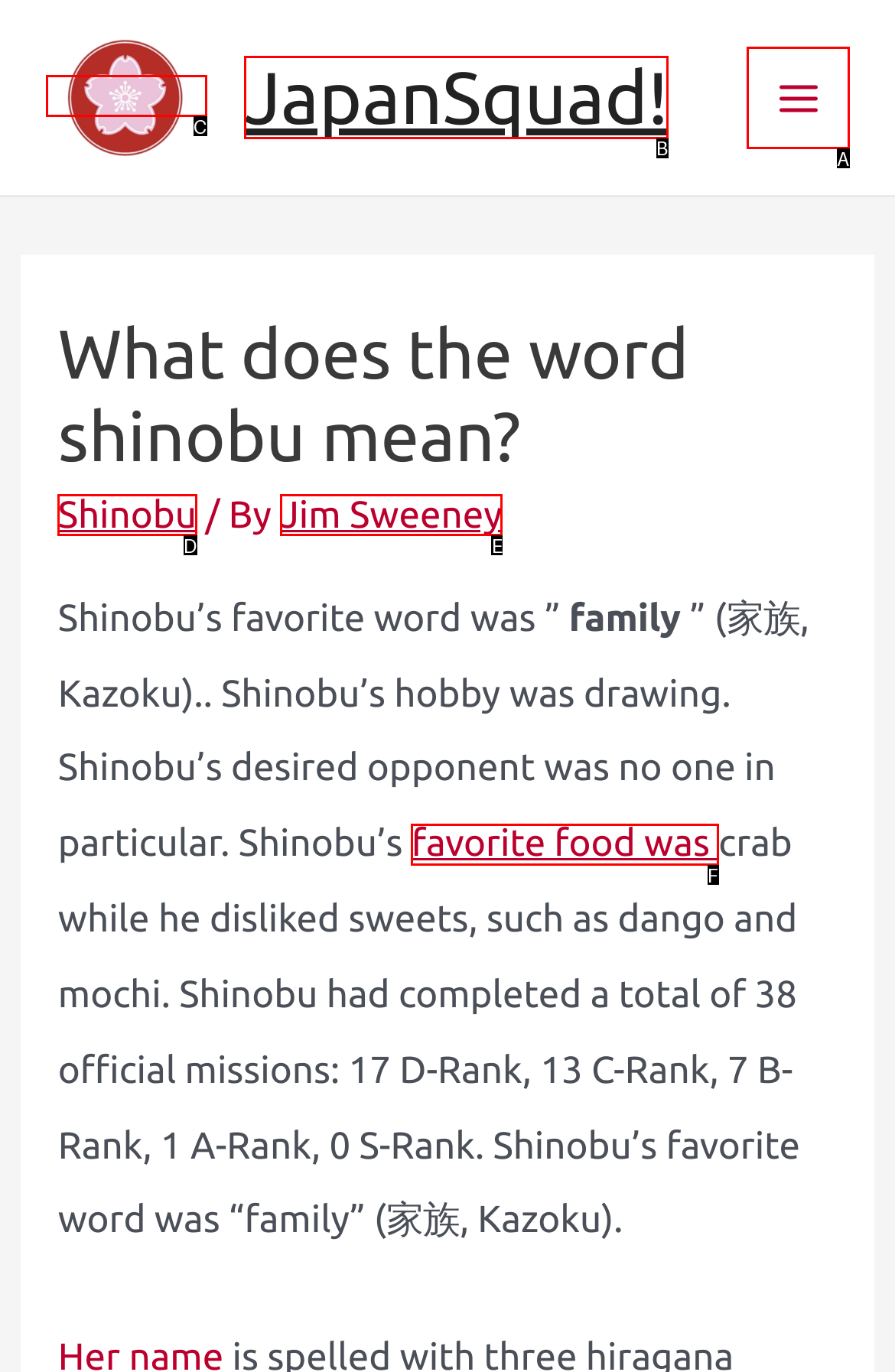Find the HTML element that suits the description: Jim Sweeney
Indicate your answer with the letter of the matching option from the choices provided.

E